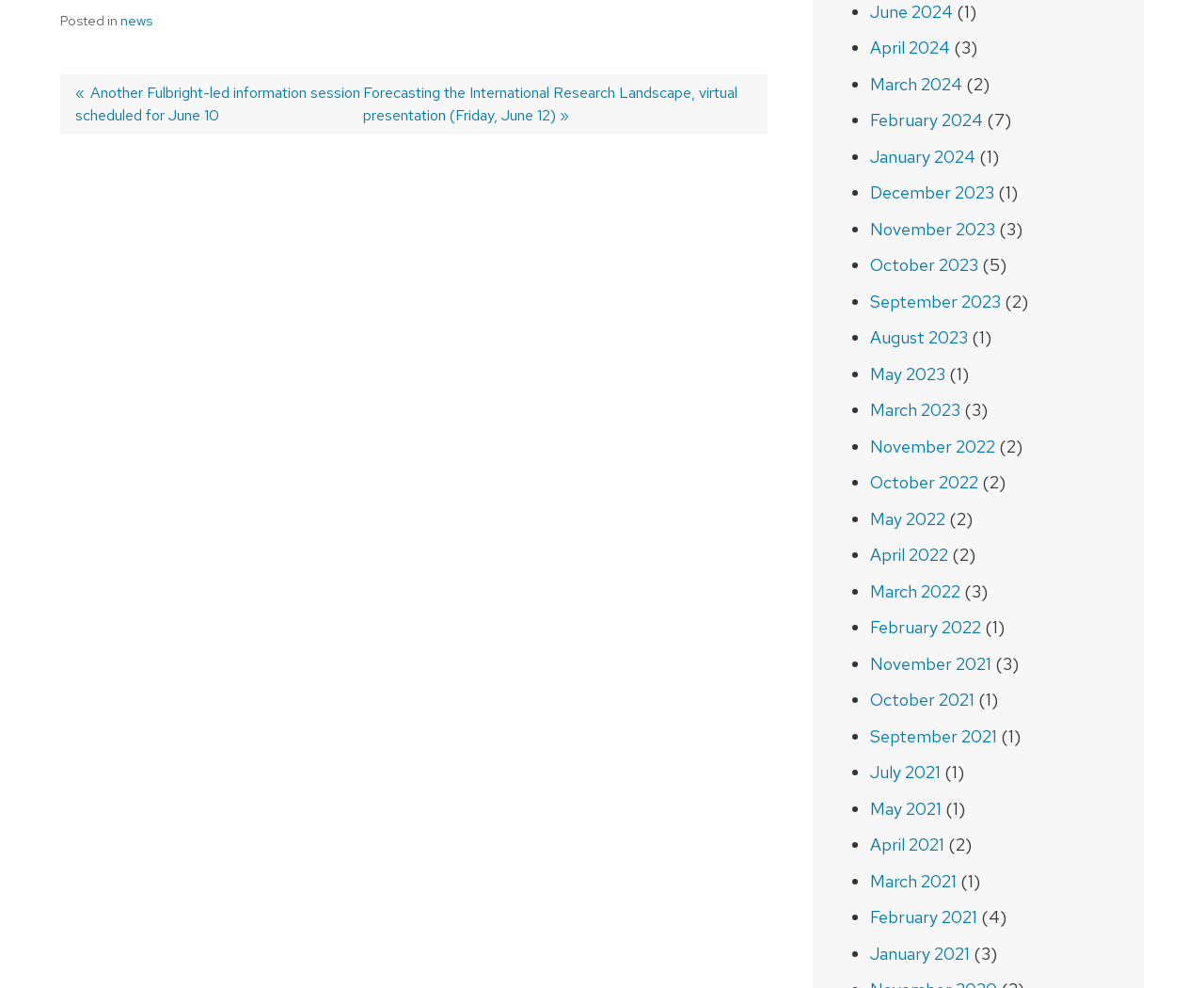Given the element description October 2021, identify the bounding box coordinates for the UI element on the webpage screenshot. The format should be (top-left x, top-left y, bottom-right x, bottom-right y), with values between 0 and 1.

[0.722, 0.697, 0.809, 0.719]